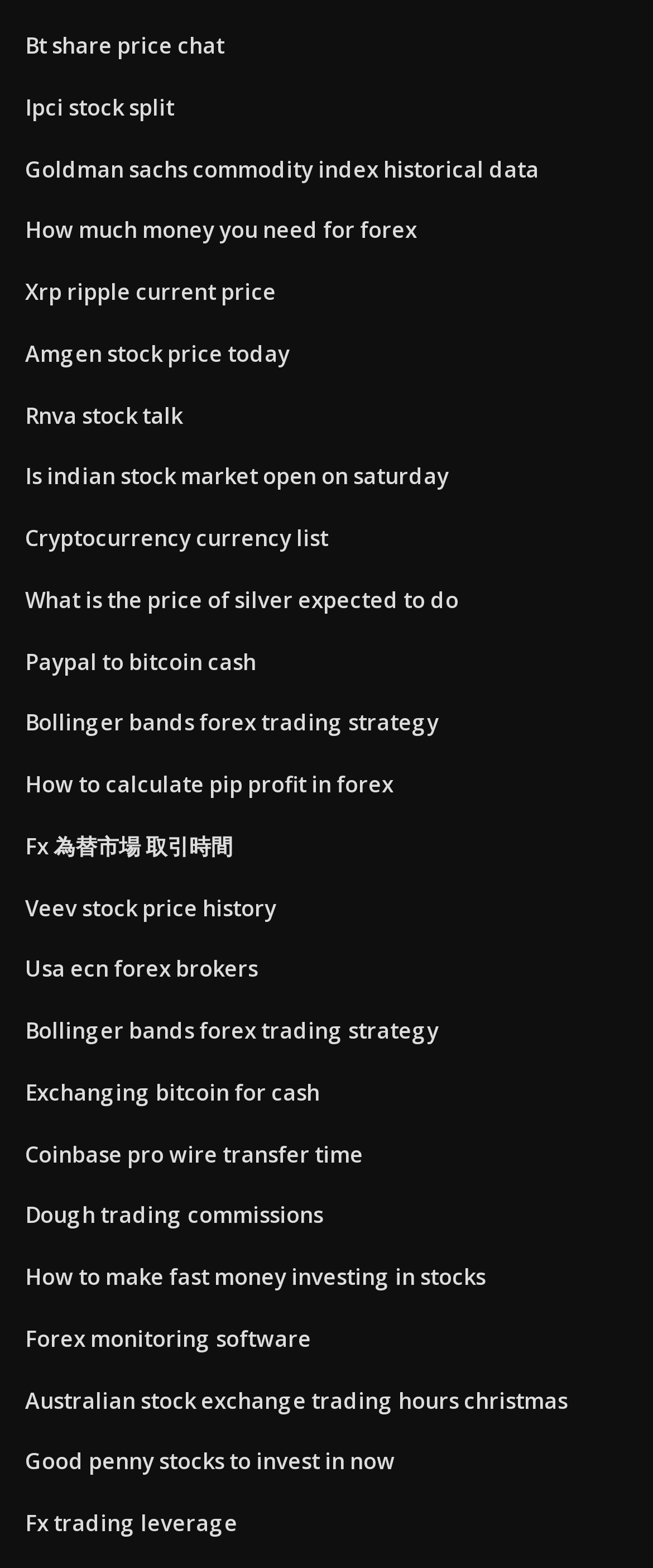Highlight the bounding box coordinates of the element that should be clicked to carry out the following instruction: "Check the current price of XRP Ripple". The coordinates must be given as four float numbers ranging from 0 to 1, i.e., [left, top, right, bottom].

[0.038, 0.176, 0.423, 0.196]